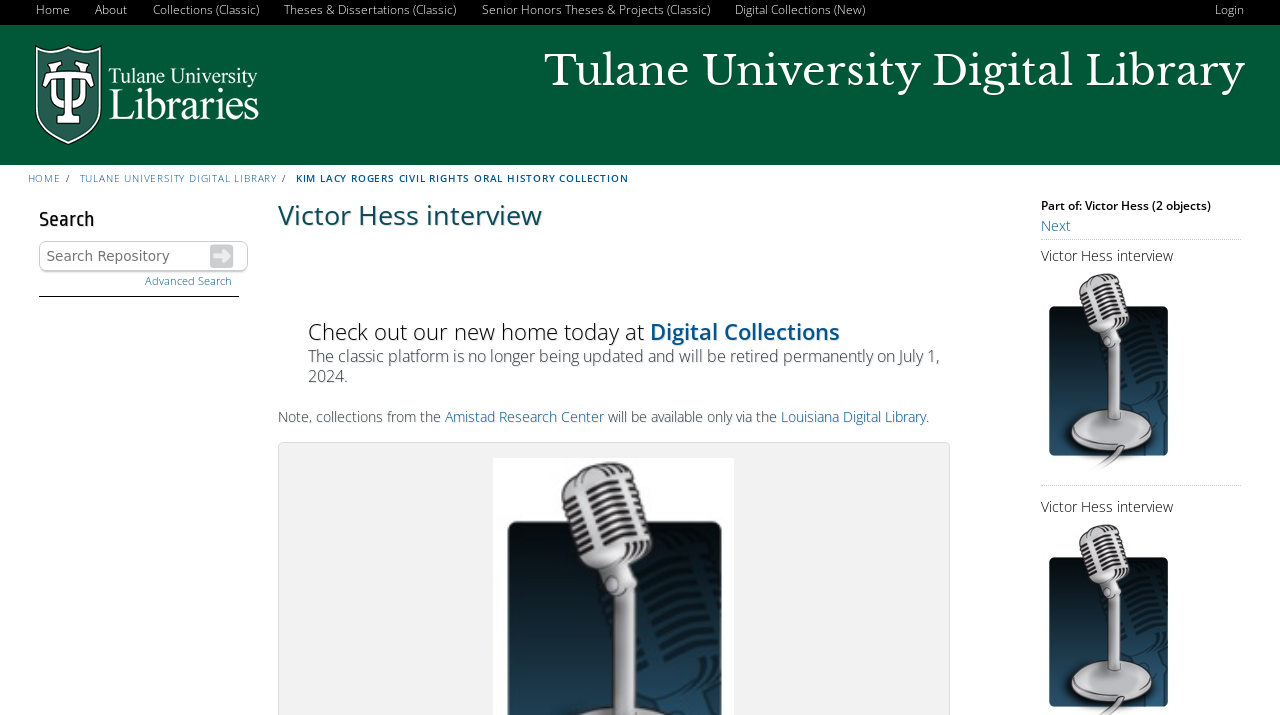Please identify the bounding box coordinates of the element that needs to be clicked to execute the following command: "Read the article 'New study describes conduction through proteins — ScienceDaily'". Provide the bounding box using four float numbers between 0 and 1, formatted as [left, top, right, bottom].

None